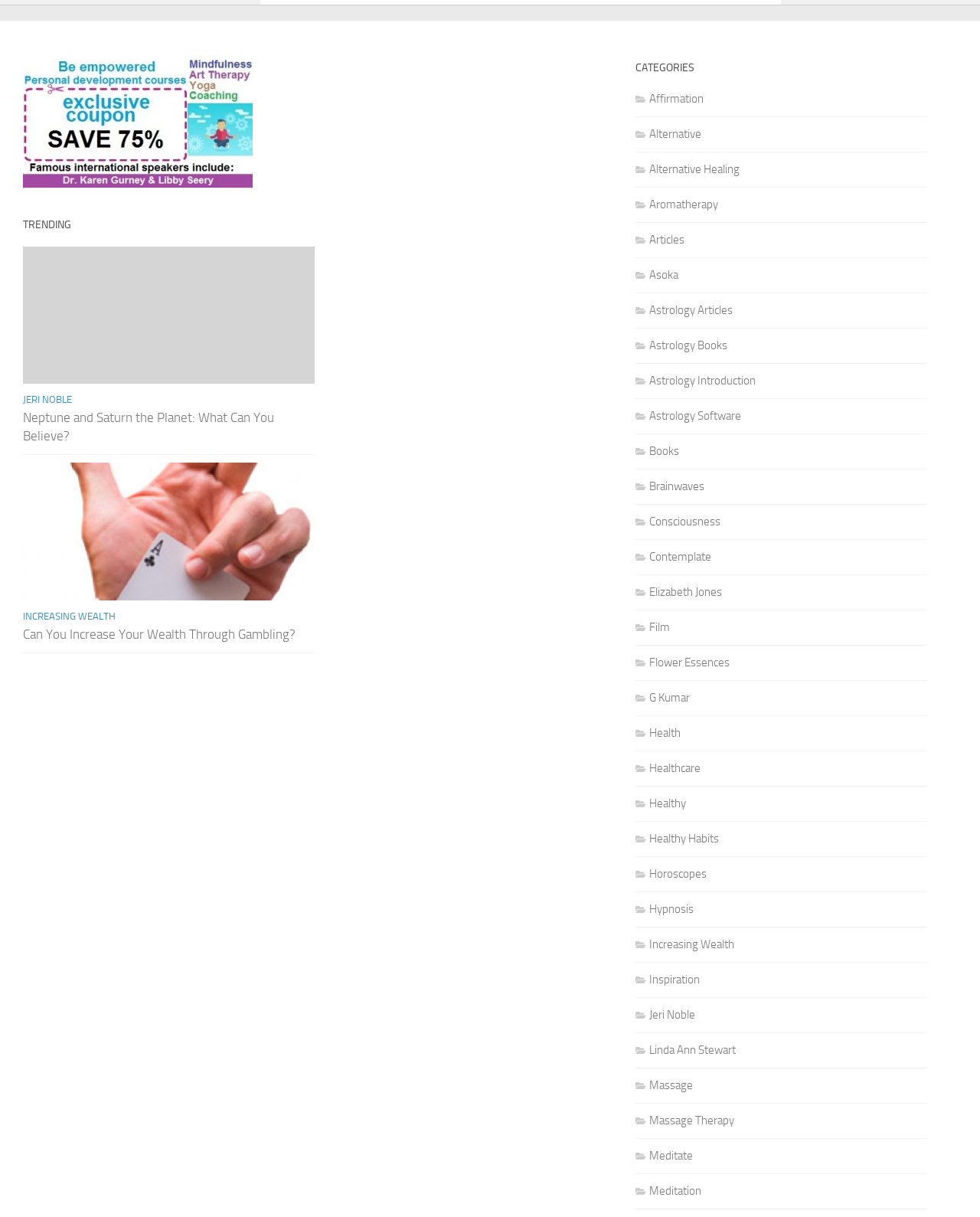For the given element description Linda Ann Stewart, determine the bounding box coordinates of the UI element. The coordinates should follow the format (top-left x, top-left y, bottom-right x, bottom-right y) and be within the range of 0 to 1.

[0.649, 0.857, 0.751, 0.868]